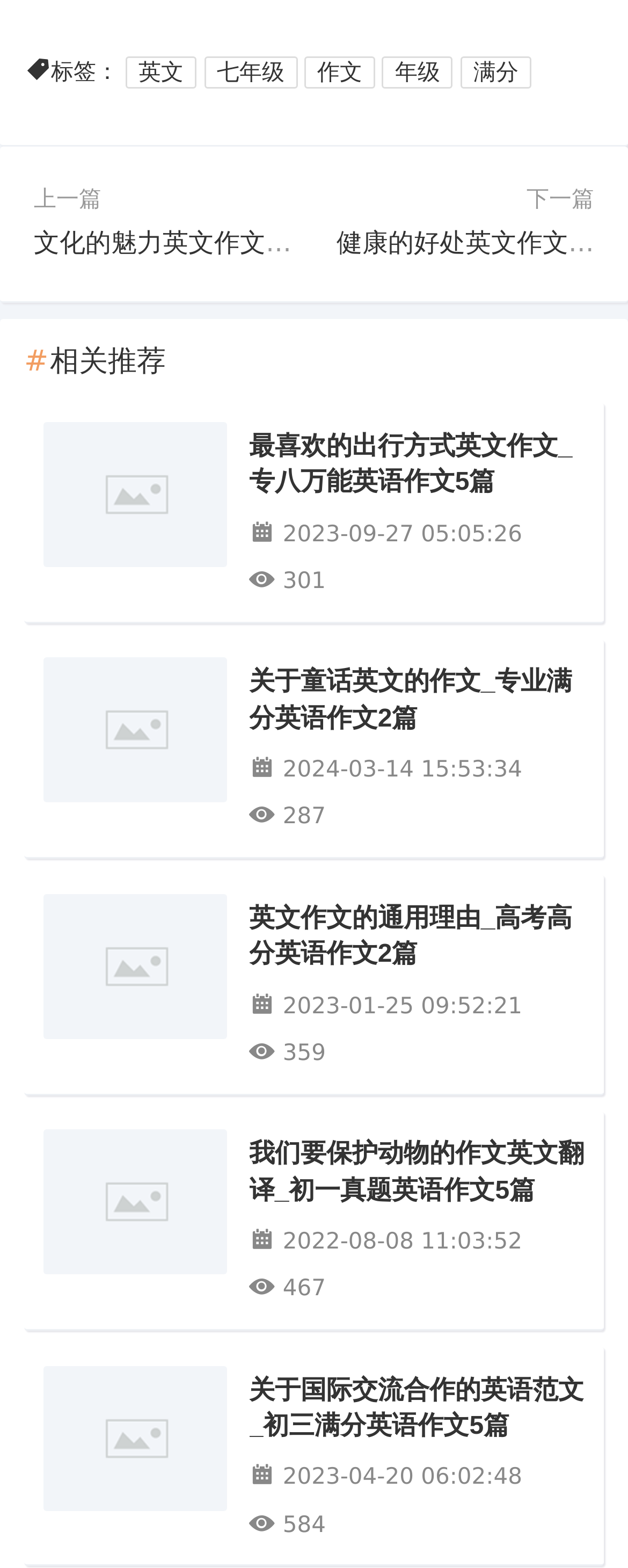What is the category of the first article?
Please ensure your answer to the question is detailed and covers all necessary aspects.

The first article is categorized under '七年级' which can be inferred from the link '七年级' located at the top of the webpage.